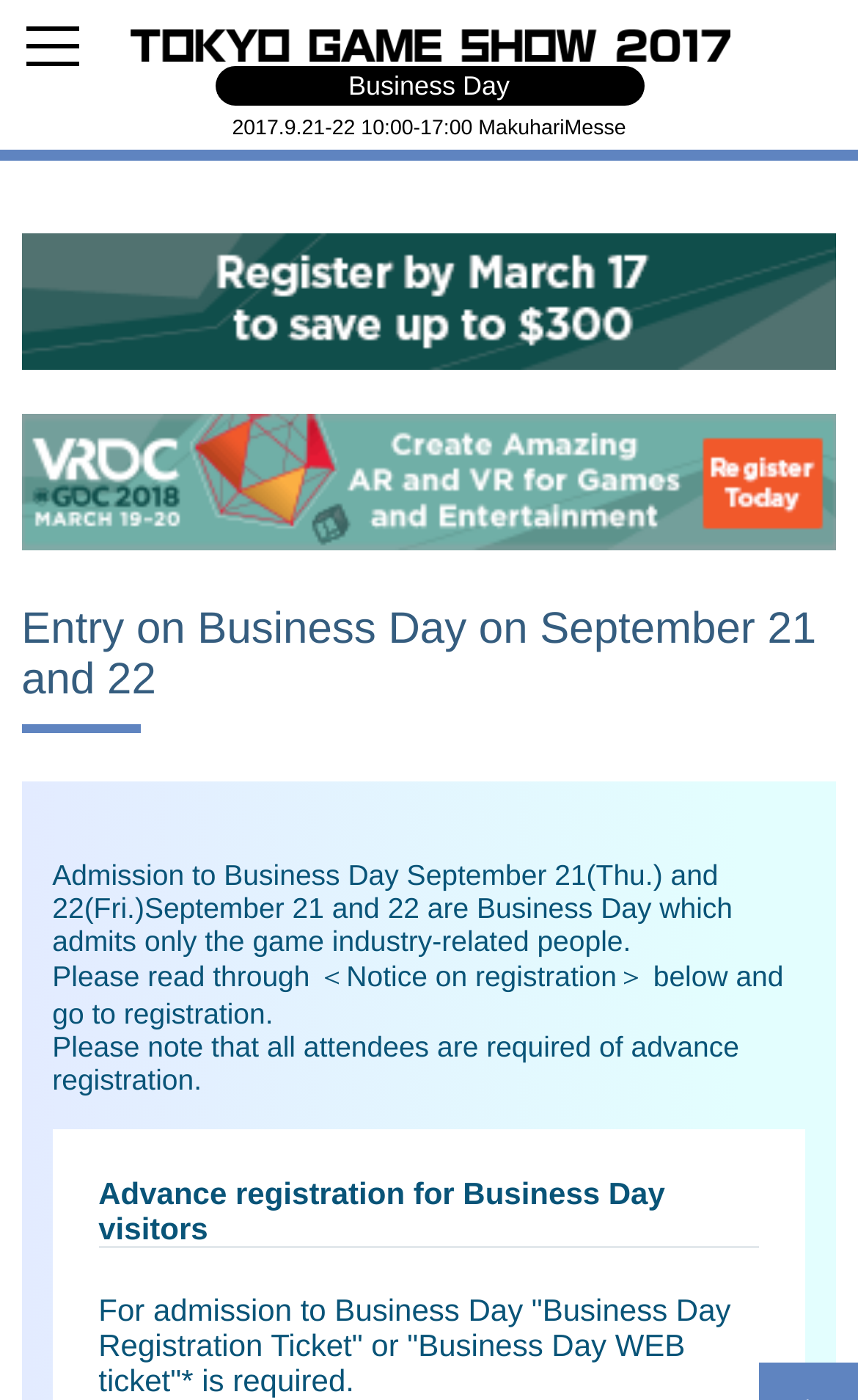What should attendees do before visiting Business Day?
Please interpret the details in the image and answer the question thoroughly.

I found the answer by reading the text 'Please read through ＜Notice on registration＞ below and go to registration.' which advises attendees to read the notice before visiting Business Day.